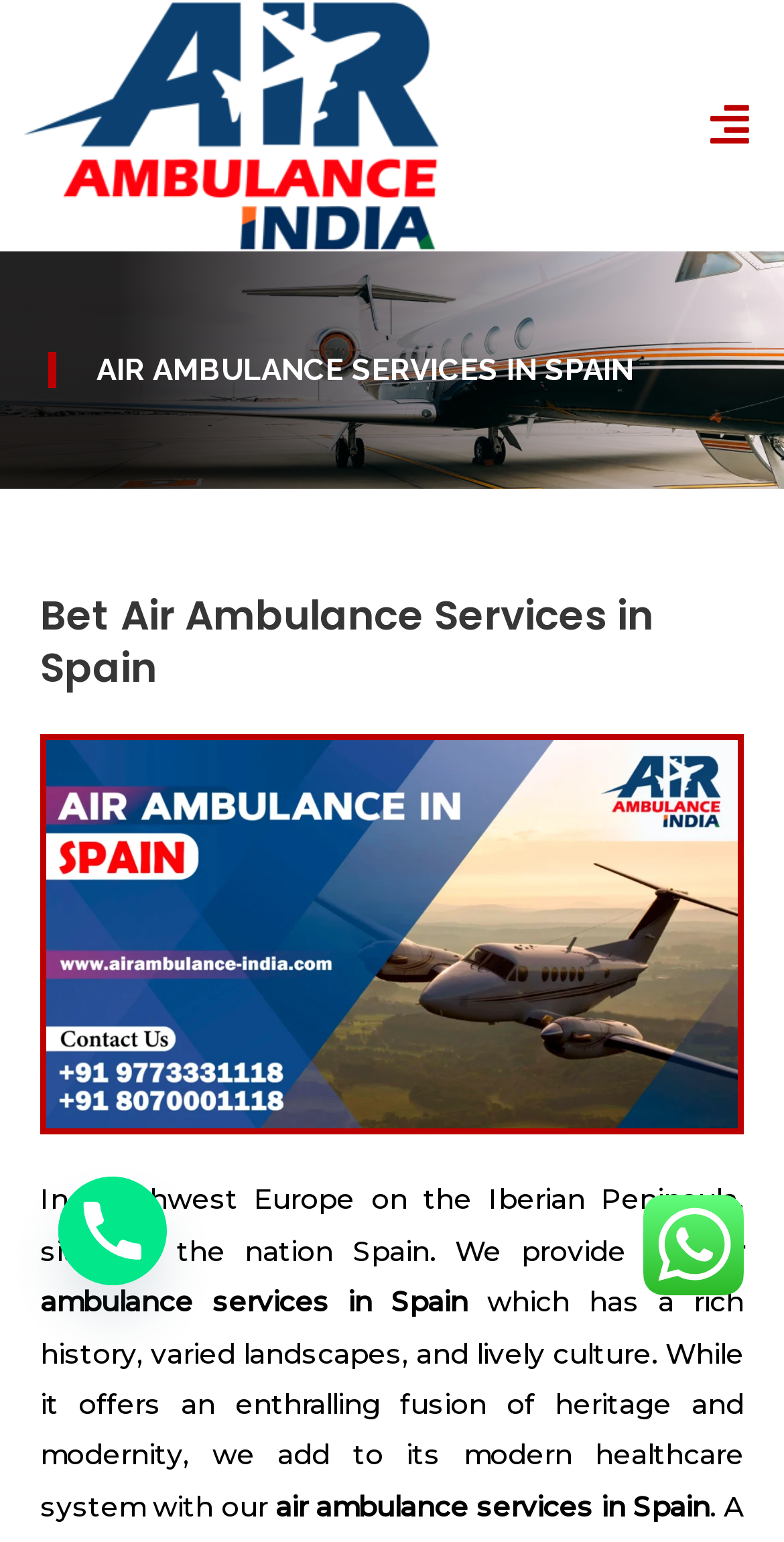Provide the bounding box coordinates of the HTML element this sentence describes: "aria-label="Phone"".

[0.074, 0.763, 0.213, 0.833]